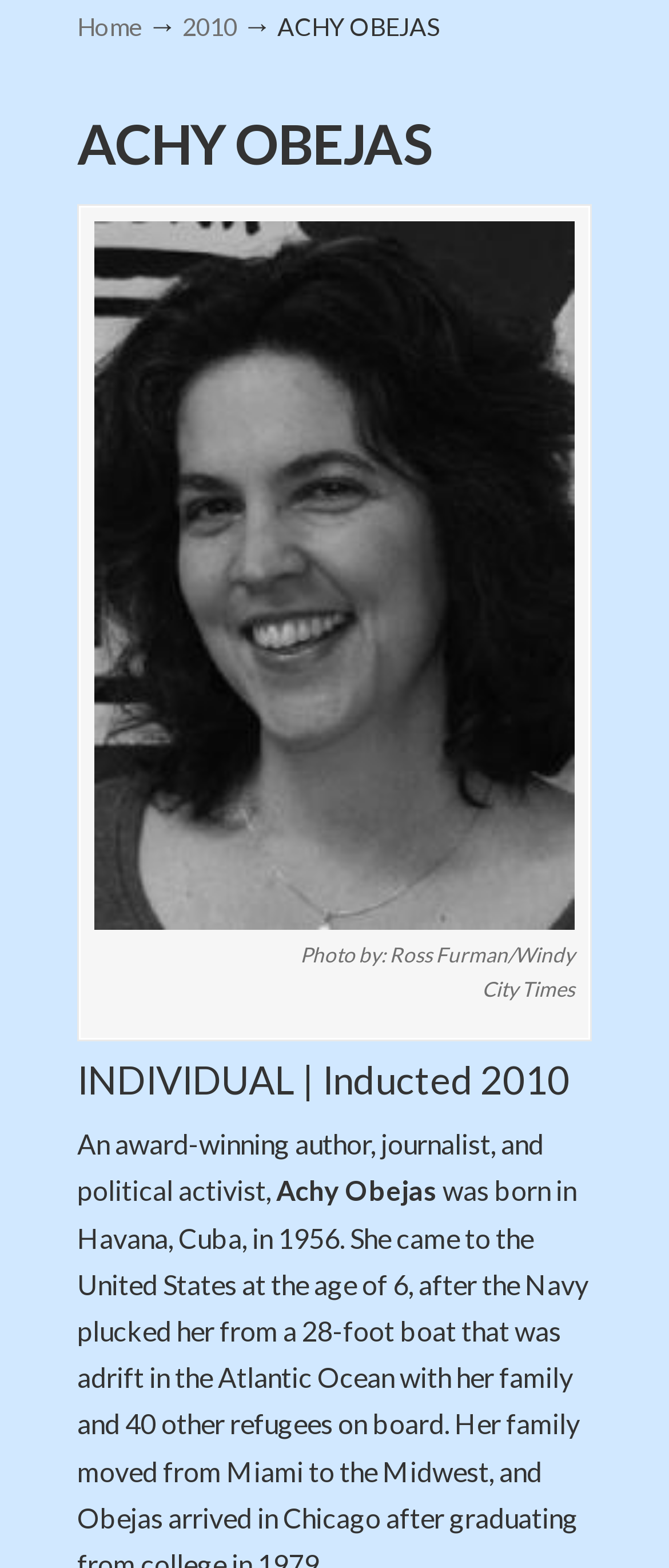Given the description of a UI element: "Home", identify the bounding box coordinates of the matching element in the webpage screenshot.

[0.115, 0.008, 0.213, 0.027]